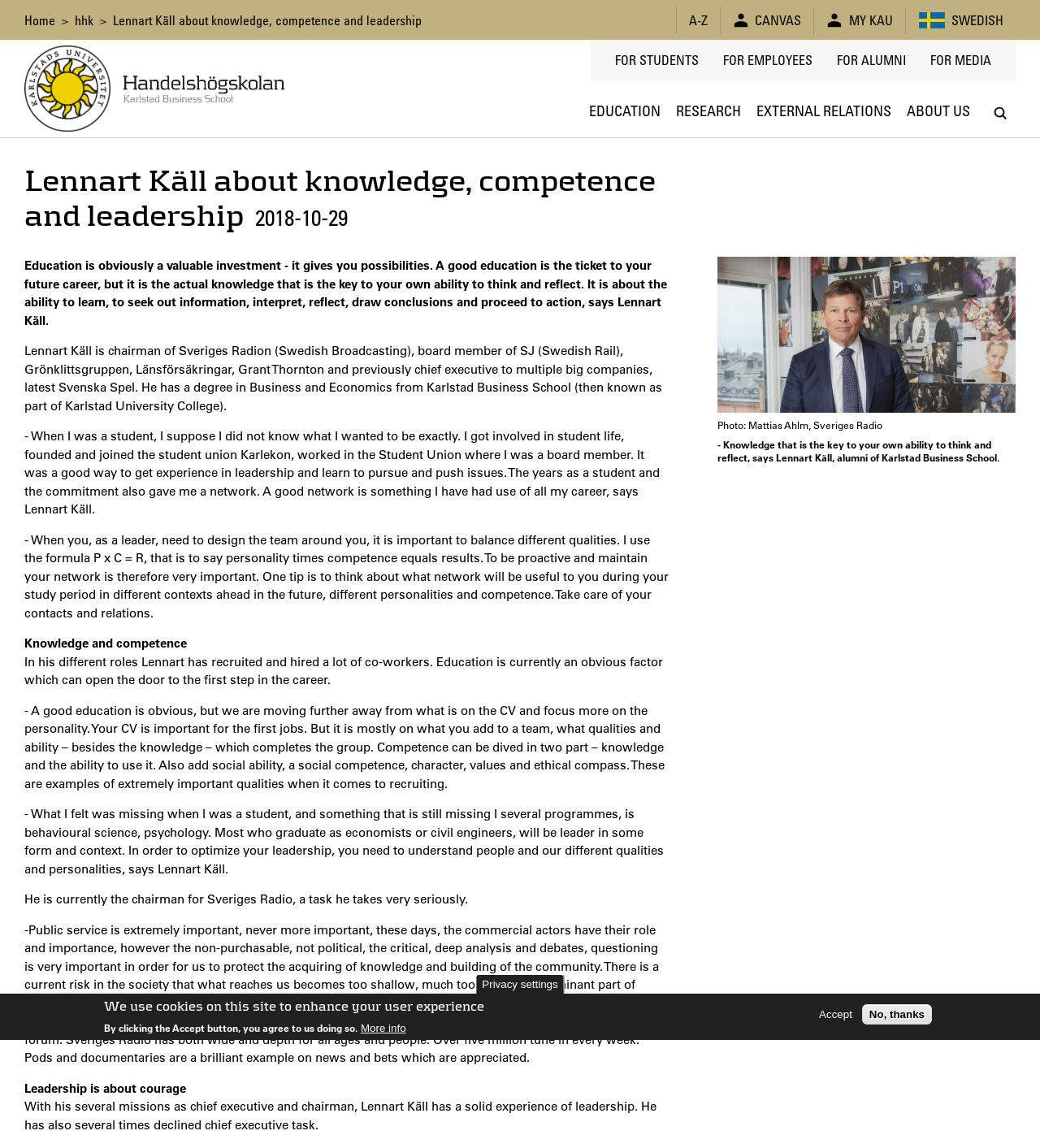Determine the bounding box coordinates of the clickable element to complete this instruction: "Go to 'Home' page". Provide the coordinates in the format of four float numbers between 0 and 1, [left, top, right, bottom].

[0.023, 0.01, 0.053, 0.024]